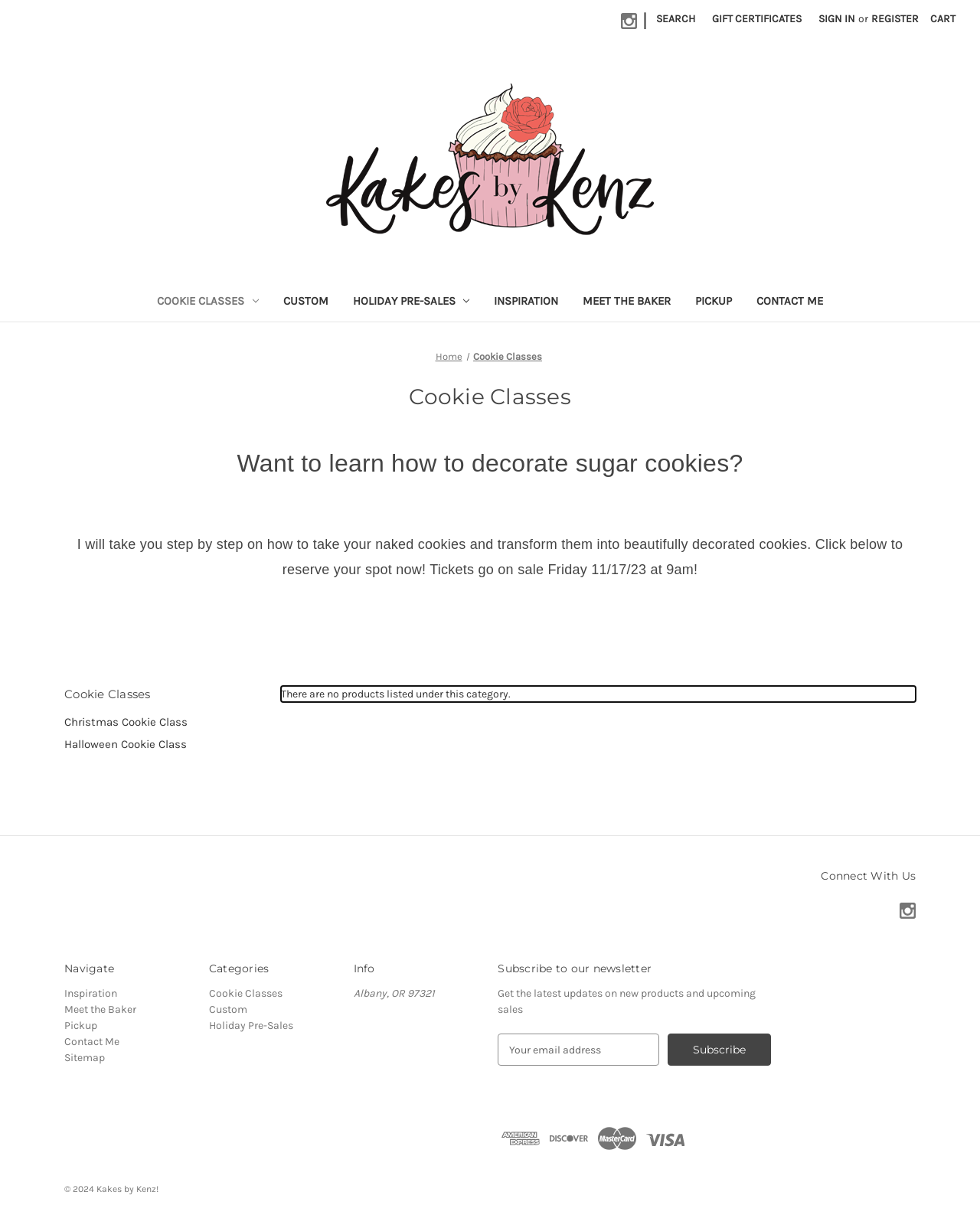Identify the bounding box coordinates for the UI element described as follows: "aria-describedby="alertBox-message-text" name="nl_email" placeholder="Your email address"". Ensure the coordinates are four float numbers between 0 and 1, formatted as [left, top, right, bottom].

[0.508, 0.842, 0.673, 0.868]